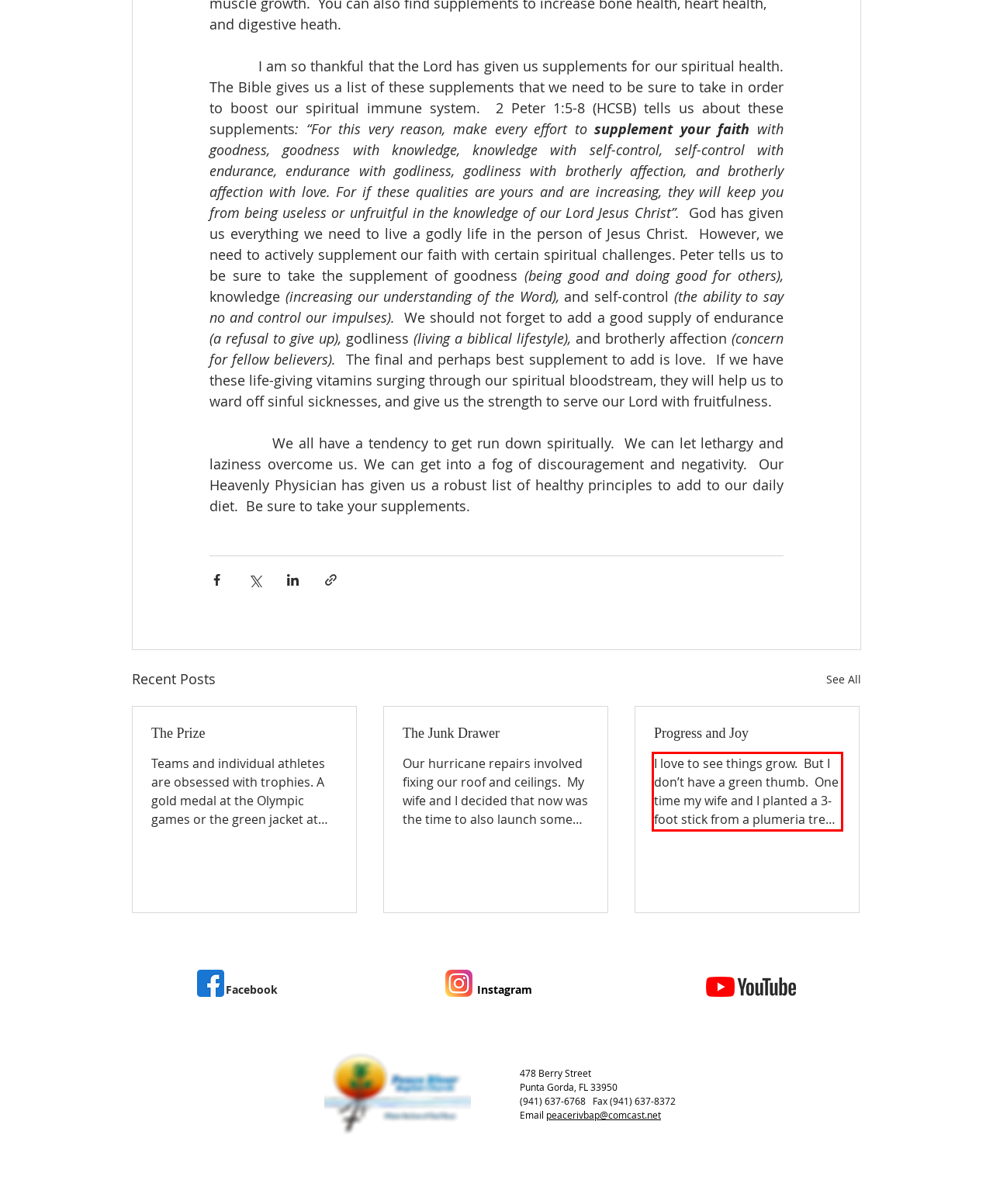In the screenshot of the webpage, find the red bounding box and perform OCR to obtain the text content restricted within this red bounding box.

I love to see things grow. But I don’t have a green thumb. One time my wife and I planted a 3-foot stick from a plumeria tree. Someone told us that it would grow into a tree if we just put it in th